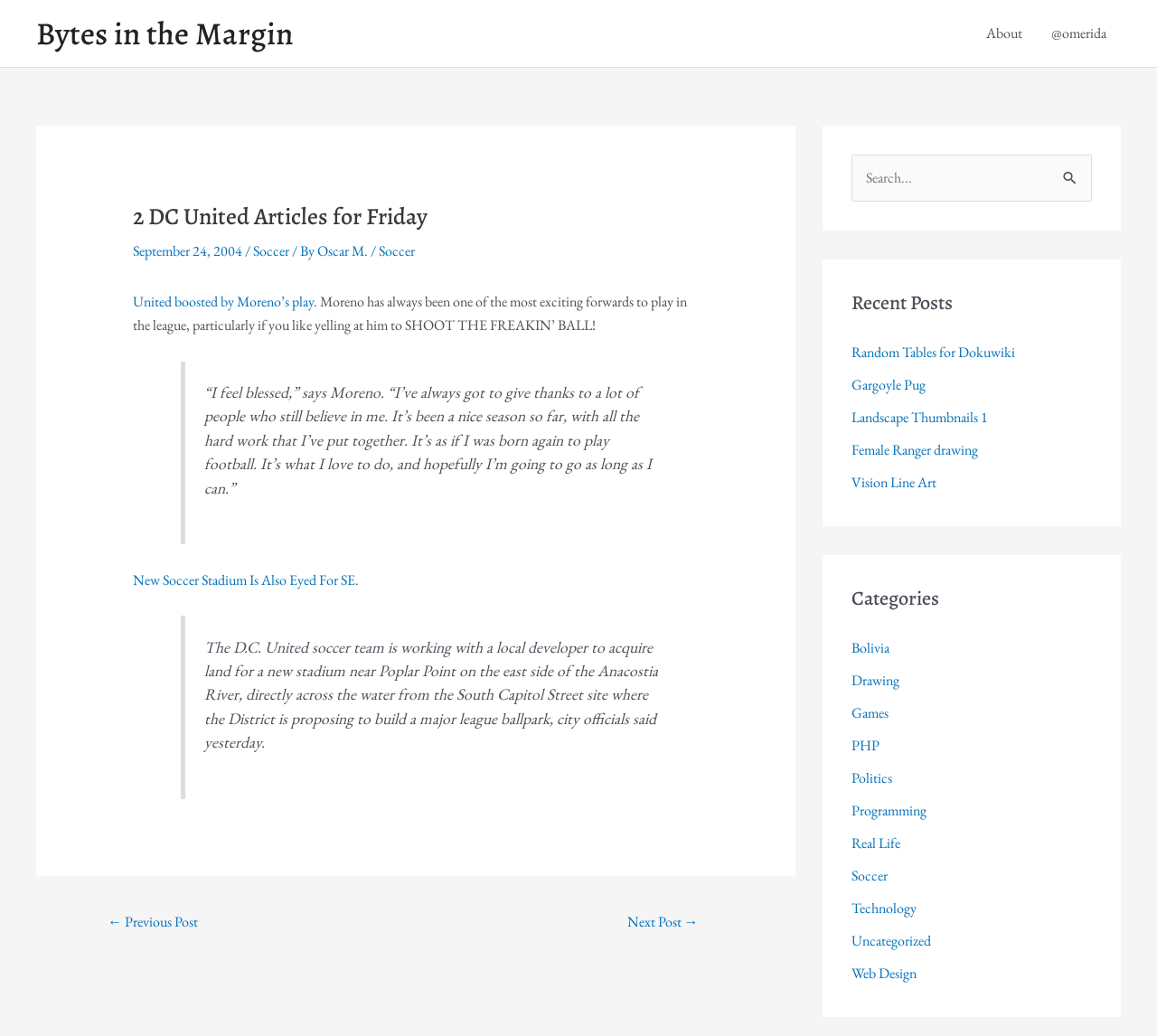What is the category of the article?
Examine the screenshot and reply with a single word or phrase.

Soccer